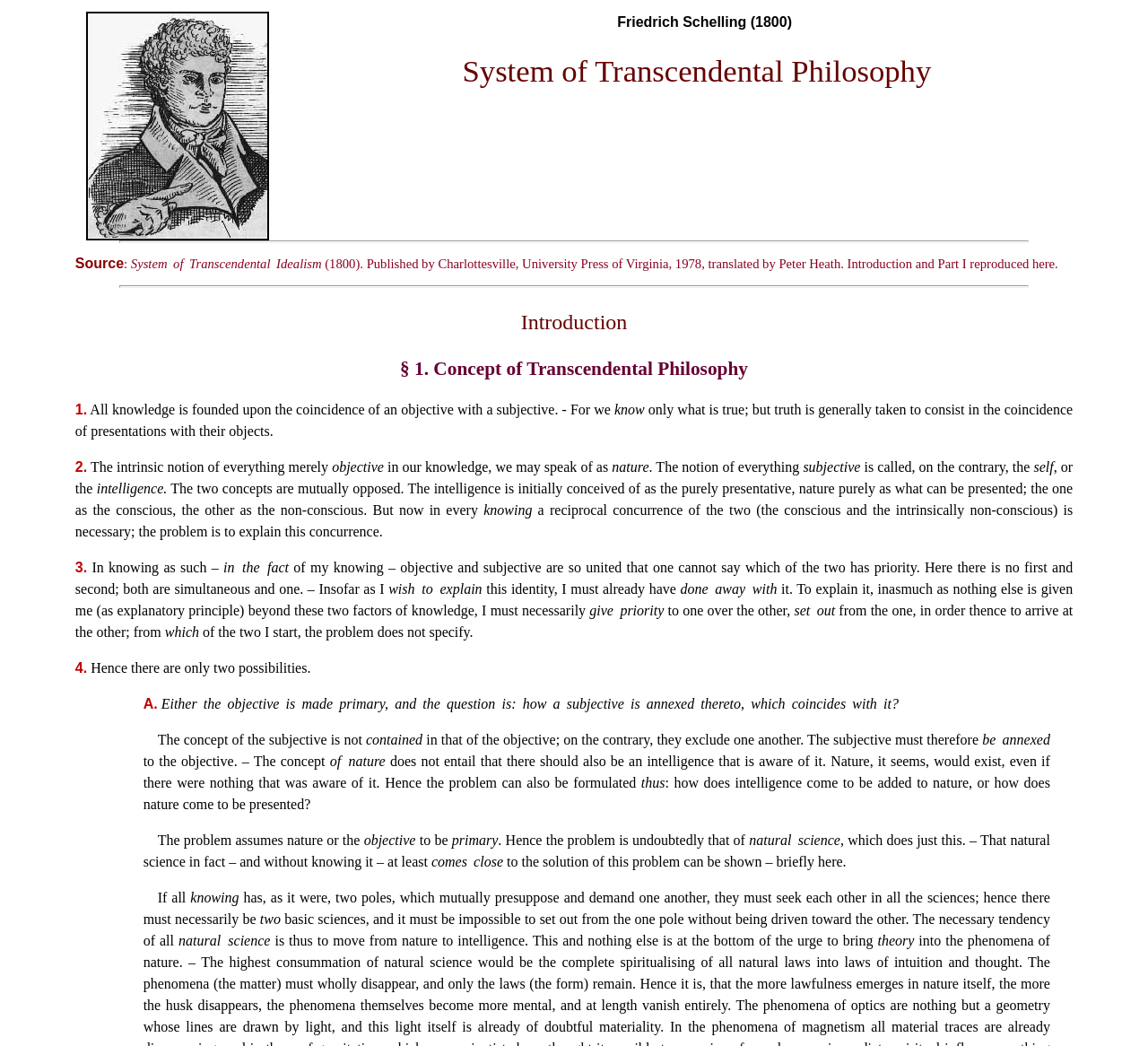How many sections are there in the introduction?
Based on the image, provide your answer in one word or phrase.

4